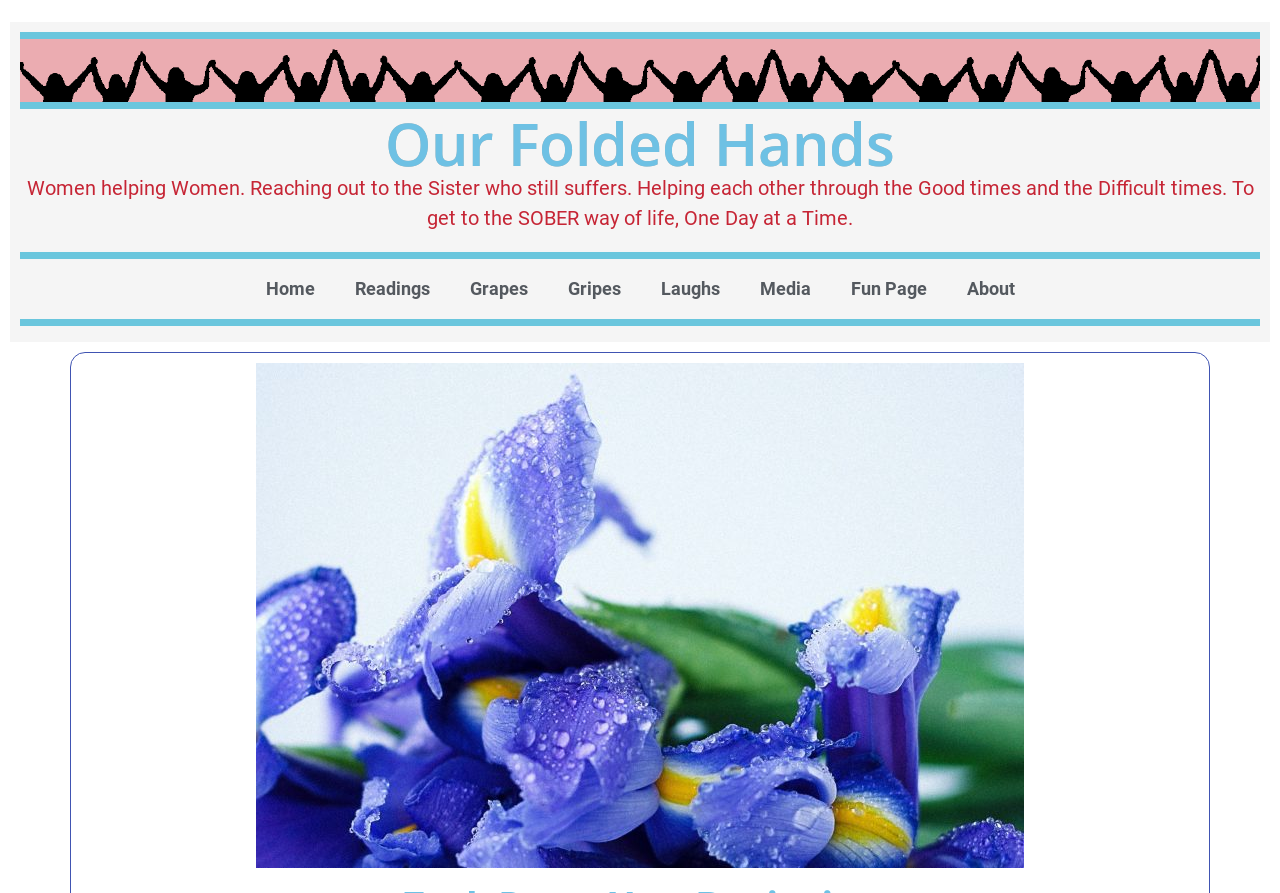Identify the bounding box coordinates of the section to be clicked to complete the task described by the following instruction: "View the 'Pretty Purple Flowers' image". The coordinates should be four float numbers between 0 and 1, formatted as [left, top, right, bottom].

[0.2, 0.407, 0.8, 0.972]